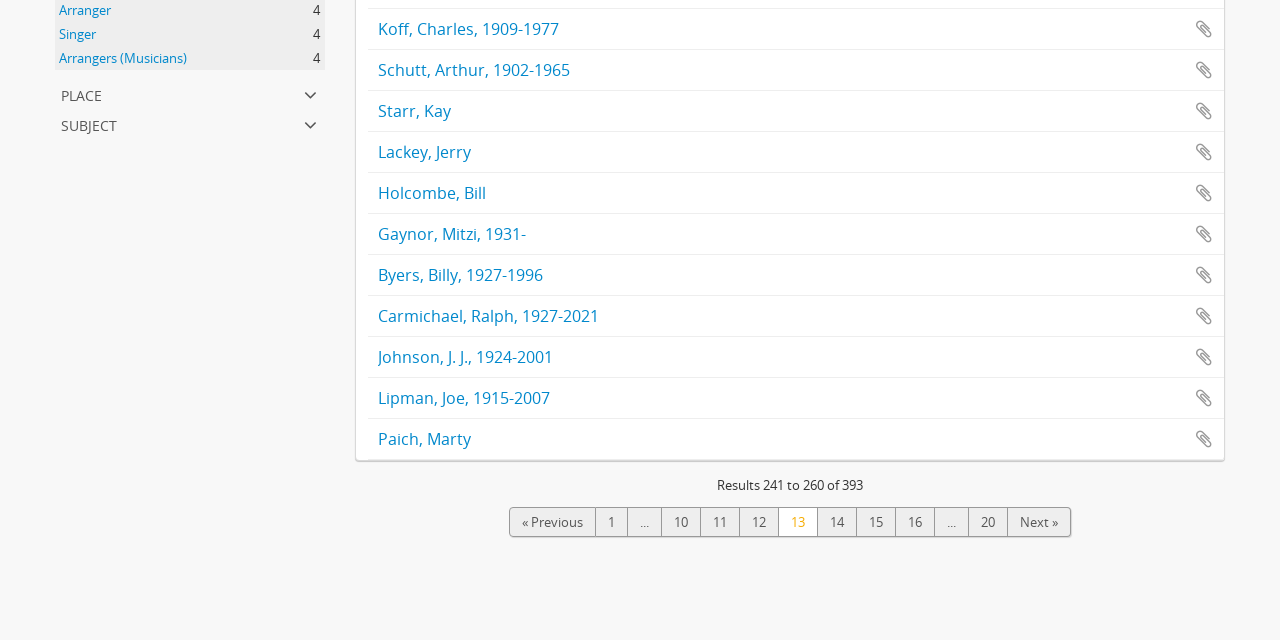From the webpage screenshot, identify the region described by Arrangers (Musicians), 4 results. Provide the bounding box coordinates as (top-left x, top-left y, bottom-right x, bottom-right y), with each value being a floating point number between 0 and 1.

[0.046, 0.077, 0.146, 0.105]